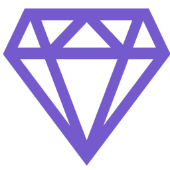What does the diamond symbolize?
Look at the image and respond with a one-word or short-phrase answer.

Excellence and value